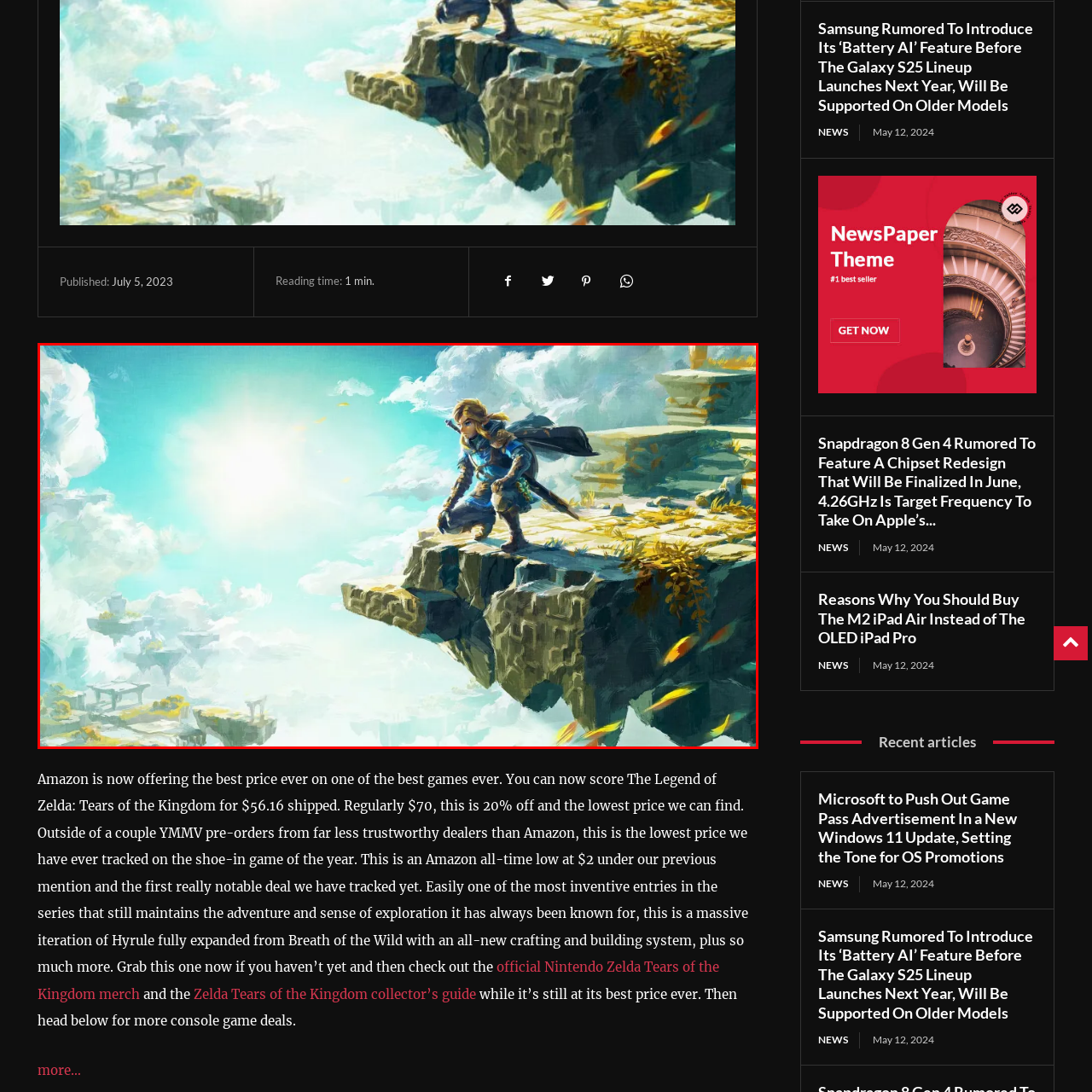Look at the area highlighted in the red box, What is the color of the sky? Please provide an answer in a single word or phrase.

Vibrant blues to soft whites